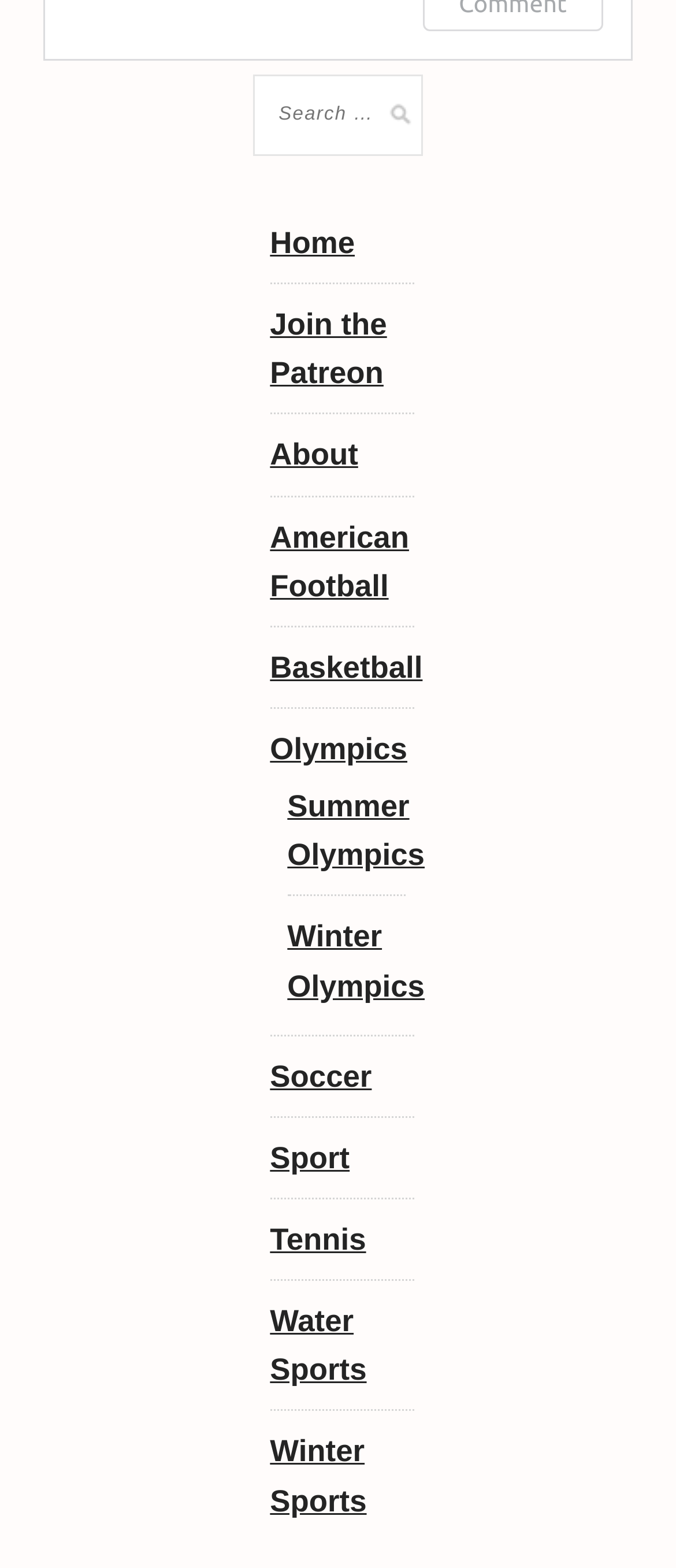Locate the bounding box coordinates of the element that should be clicked to fulfill the instruction: "check out Water Sports".

[0.399, 0.831, 0.542, 0.885]